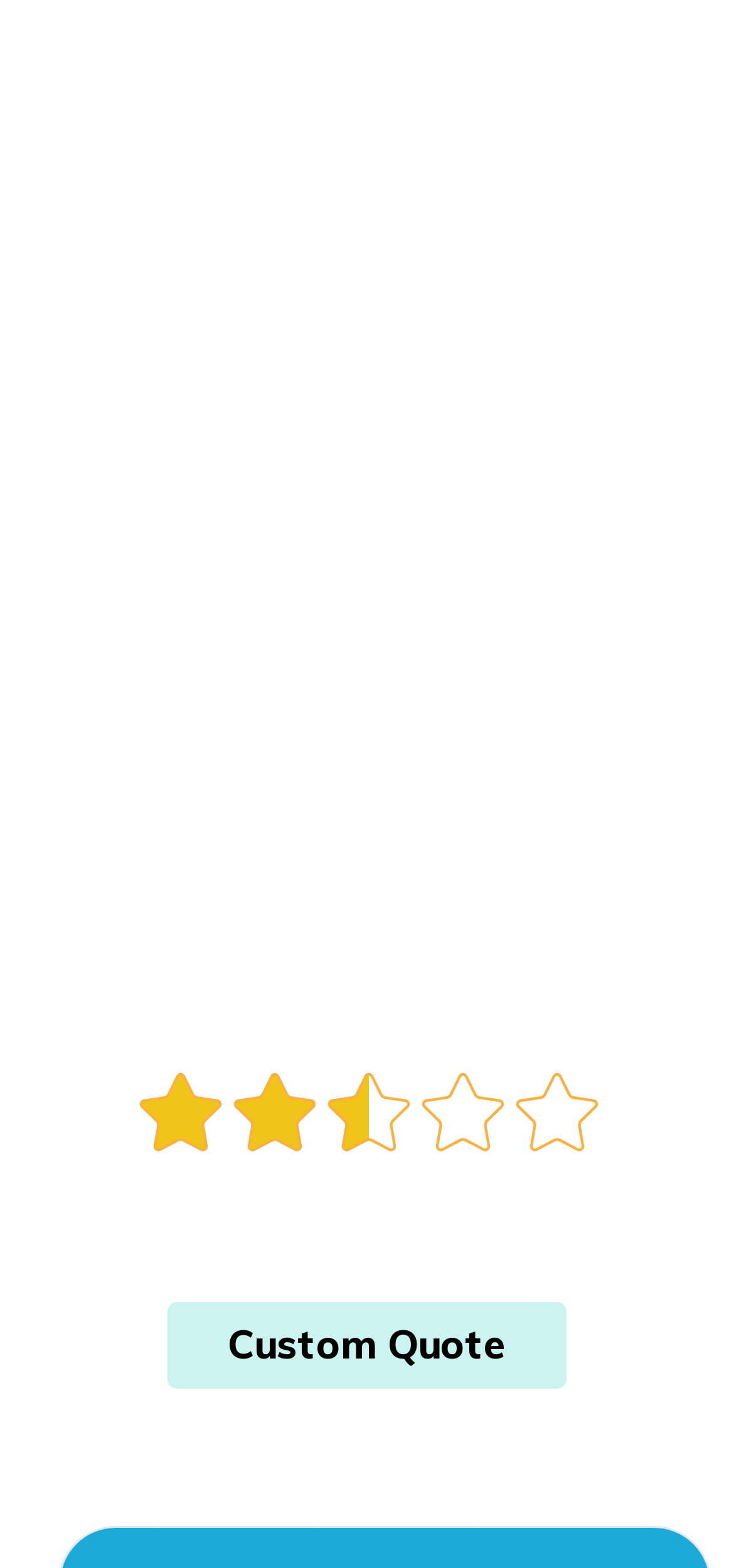How many images are there in the critical takeaways section?
Based on the screenshot, respond with a single word or phrase.

3